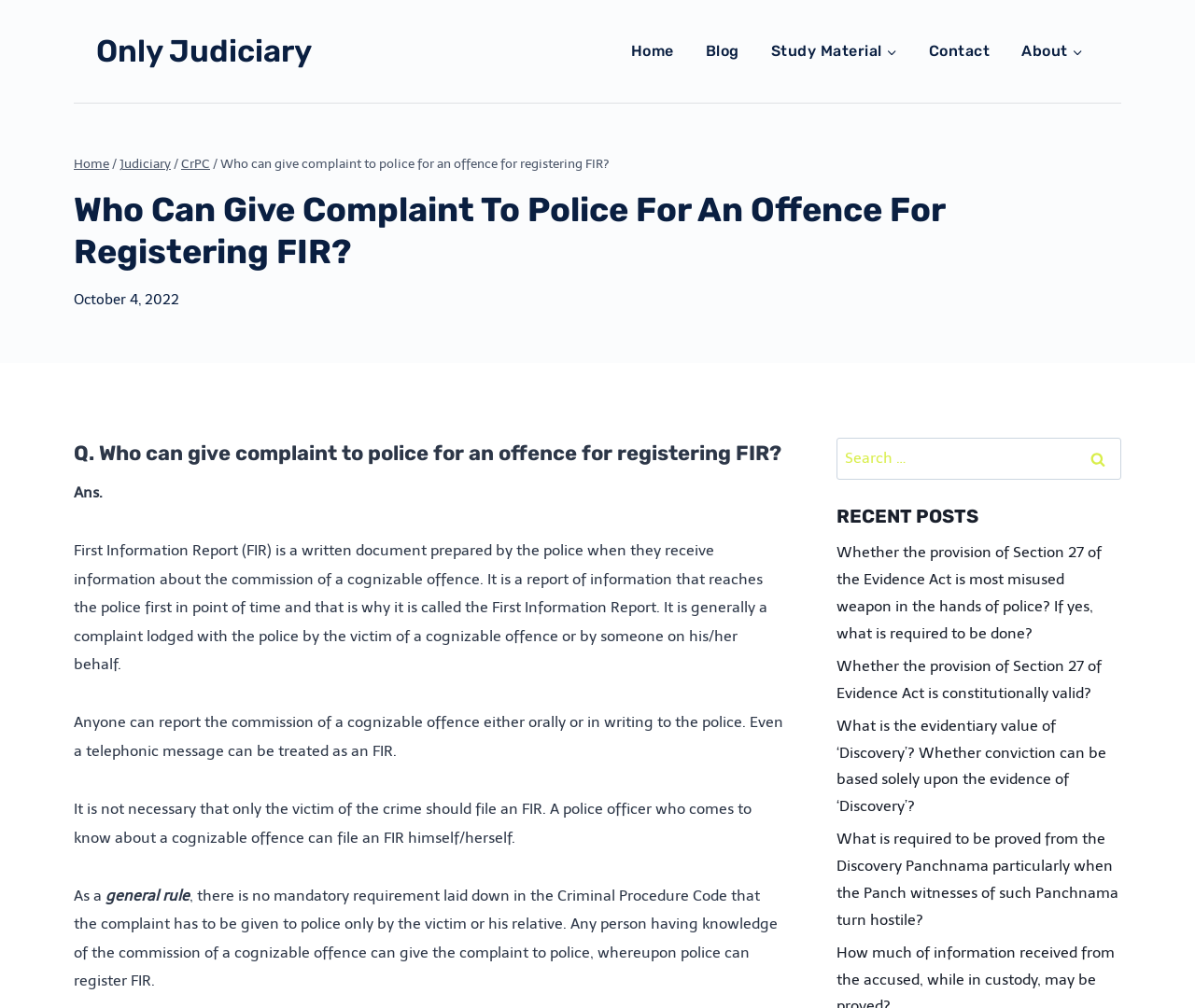Kindly determine the bounding box coordinates for the clickable area to achieve the given instruction: "Search for something".

[0.7, 0.434, 0.938, 0.476]